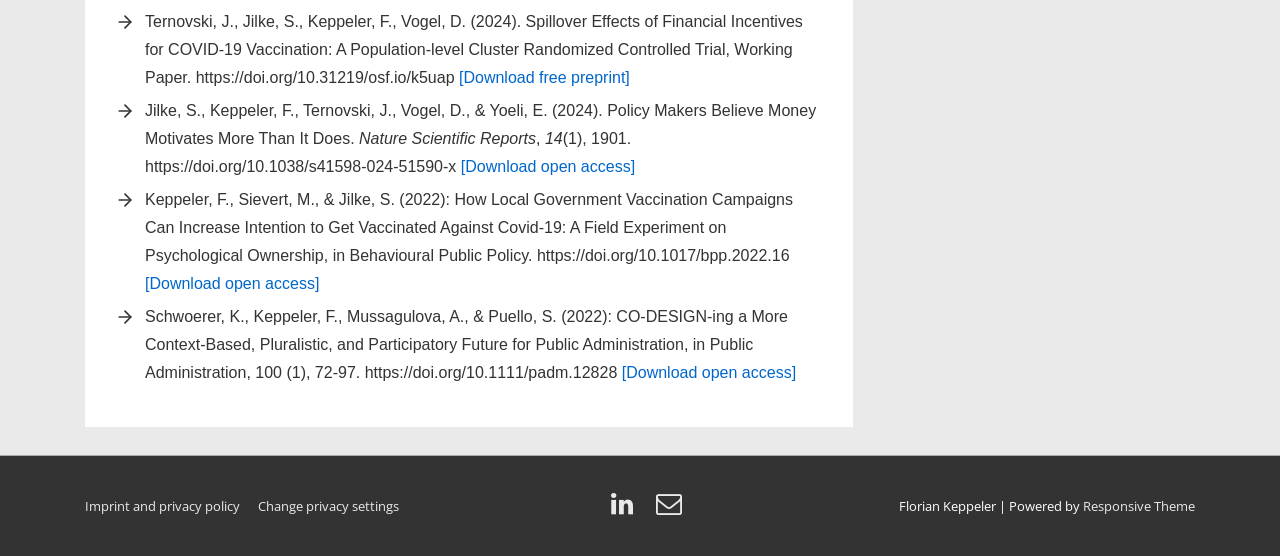What is the name of the author?
Give a single word or phrase answer based on the content of the image.

Florian Keppeler